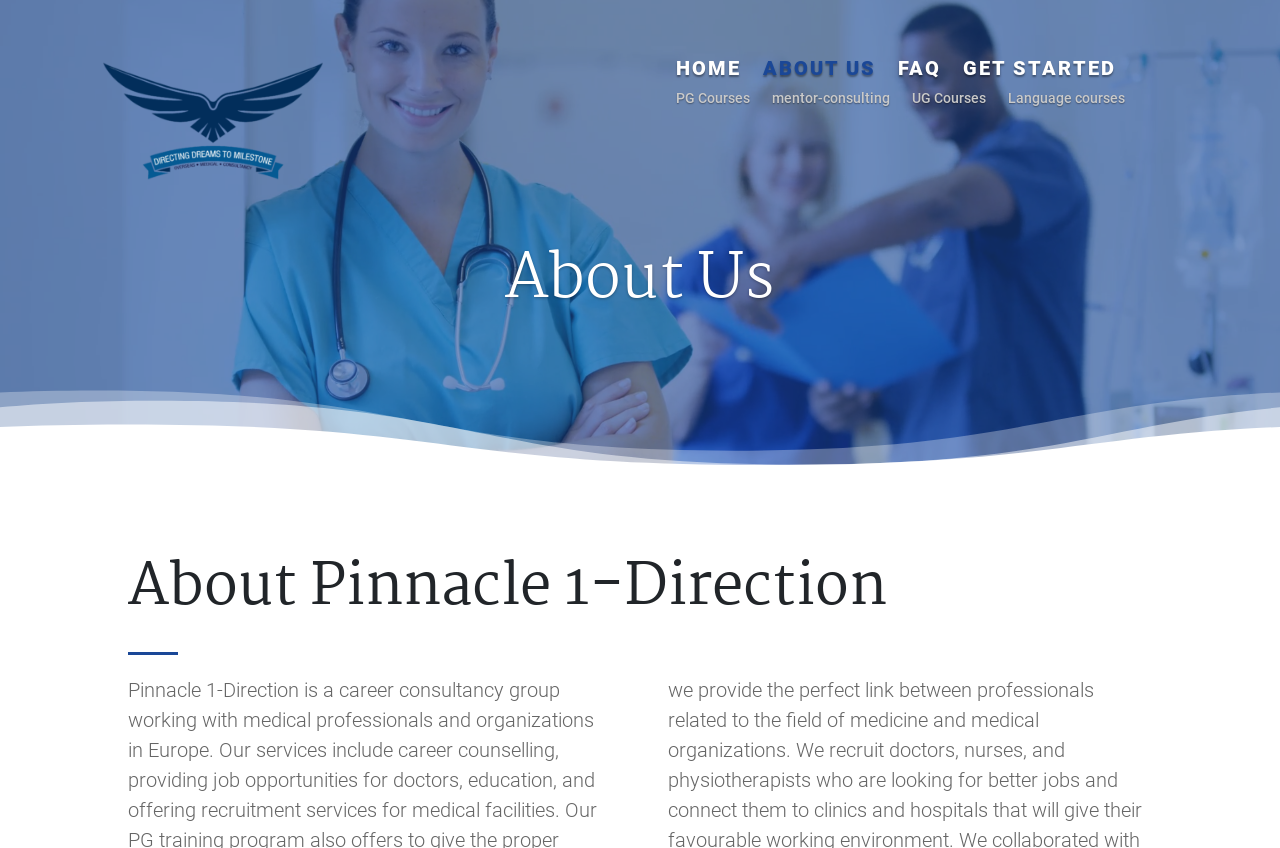Using the details from the image, please elaborate on the following question: What is the name of the consultancy group?

I found the answer by looking at the heading 'About Pinnacle 1-Direction' which is a subheading of the main heading 'About Us'.